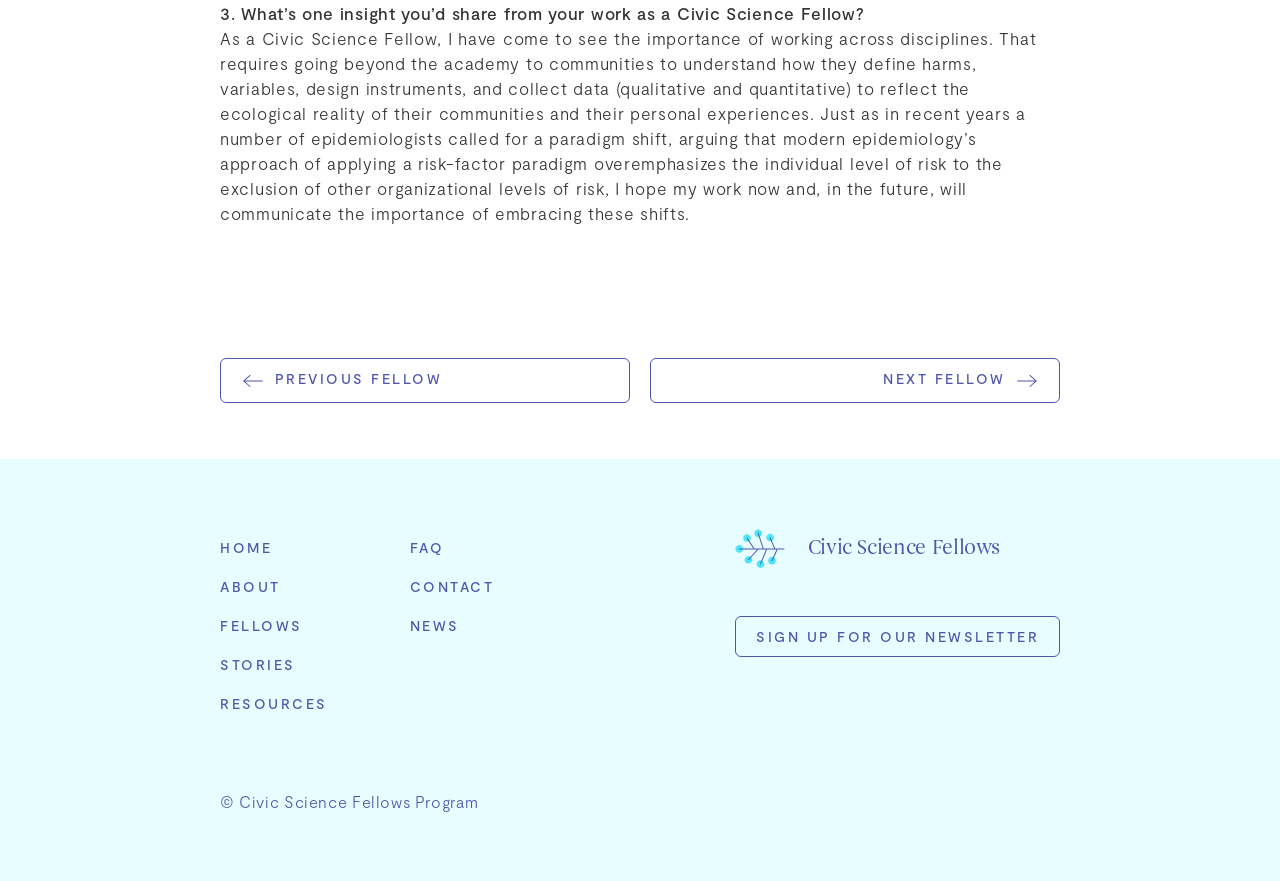Determine the bounding box coordinates of the clickable element necessary to fulfill the instruction: "Click on the 'PREVIOUS FELLOW' link". Provide the coordinates as four float numbers within the 0 to 1 range, i.e., [left, top, right, bottom].

[0.172, 0.406, 0.492, 0.457]